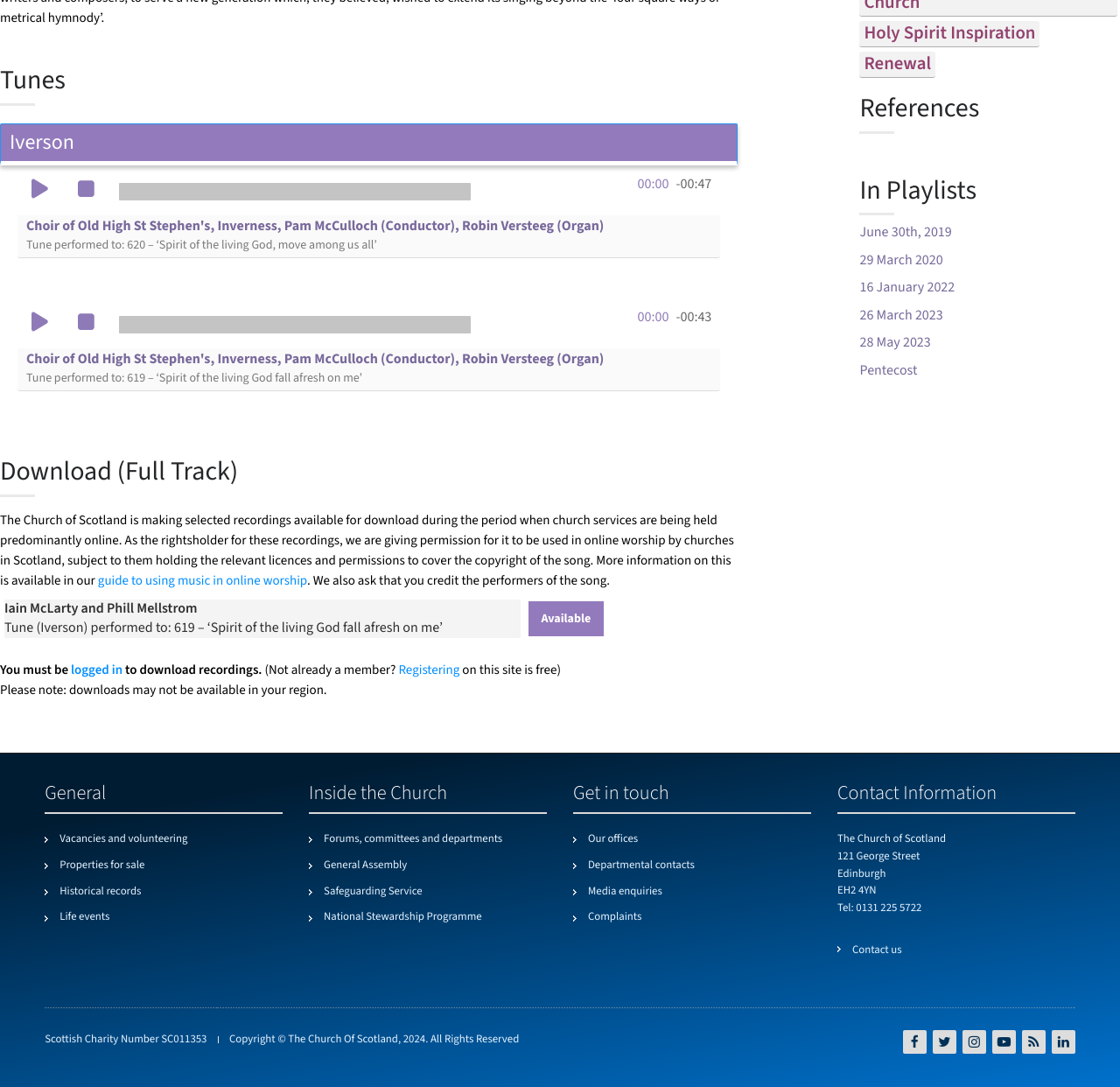Bounding box coordinates are specified in the format (top-left x, top-left y, bottom-right x, bottom-right y). All values are floating point numbers bounded between 0 and 1. Please provide the bounding box coordinate of the region this sentence describes: alt="A juicy lesson per day"

None